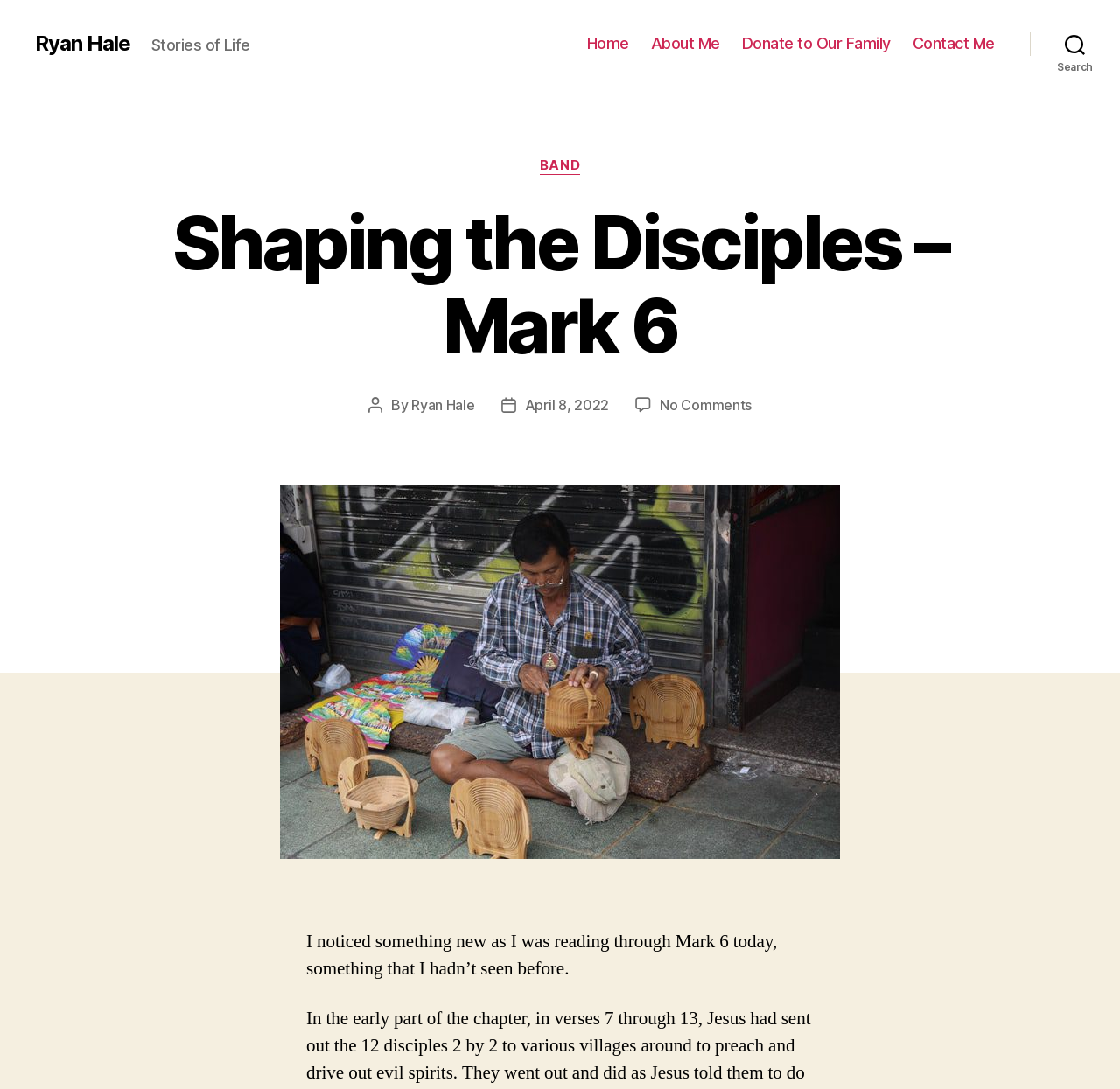Determine the bounding box for the UI element that matches this description: "addip".

None